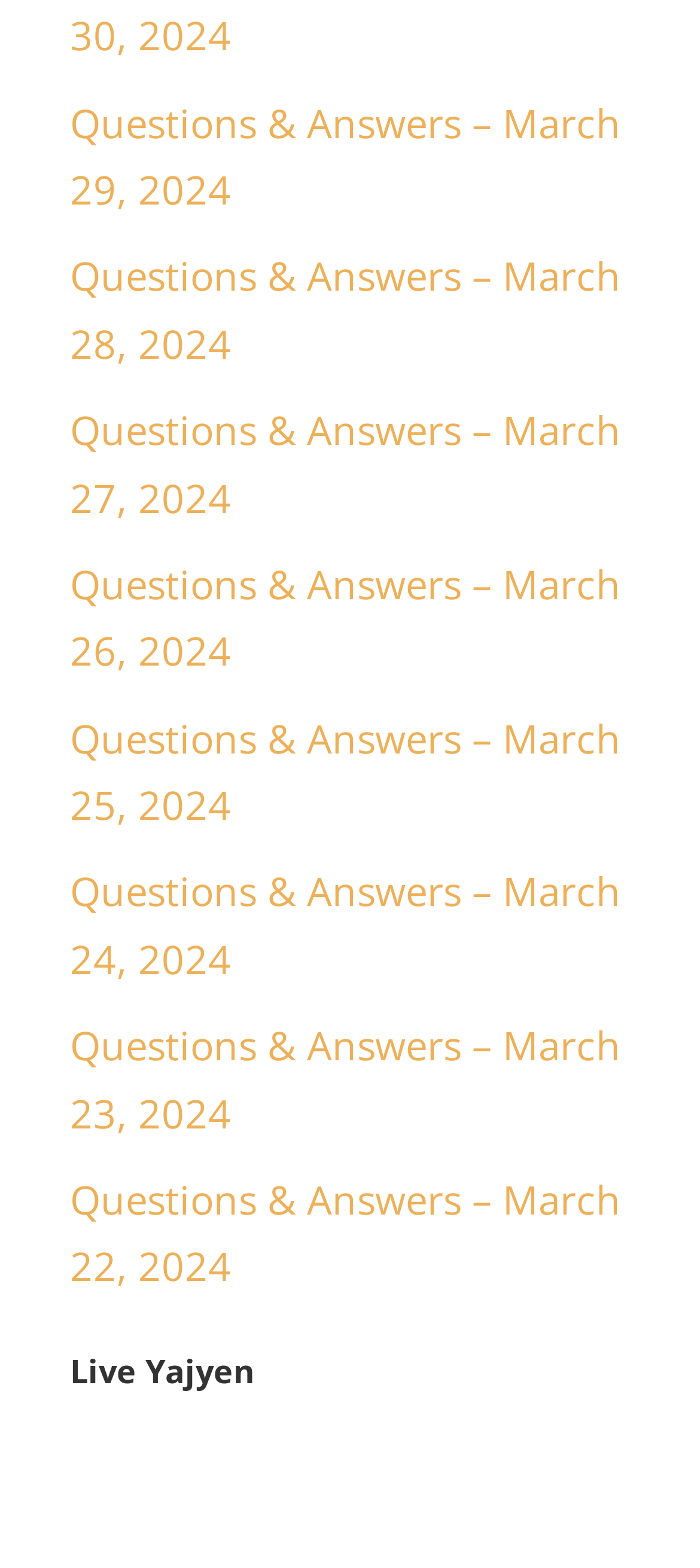Please specify the bounding box coordinates of the clickable region necessary for completing the following instruction: "view live Yajyen". The coordinates must consist of four float numbers between 0 and 1, i.e., [left, top, right, bottom].

[0.1, 0.864, 0.9, 0.896]